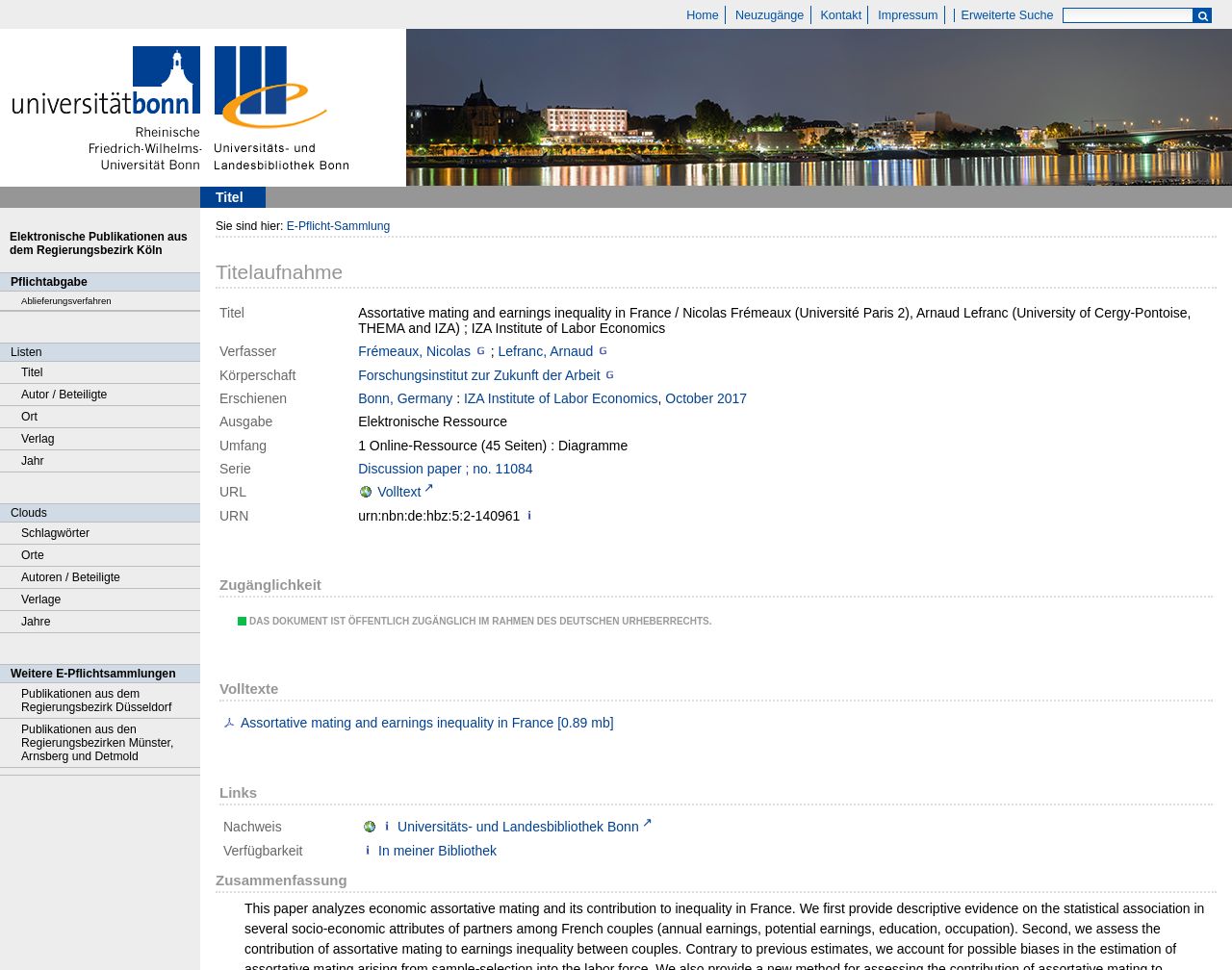Who are the authors of the publication?
Ensure your answer is thorough and detailed.

I found the authors of the publication by looking at the section where the authors are listed, which is under the 'Verfasser' heading. The authors are Nicolas Frémeaux and Arnaud Lefranc, and they are linked to their respective pages in the Gemeinsamen Normdatei der DNB.